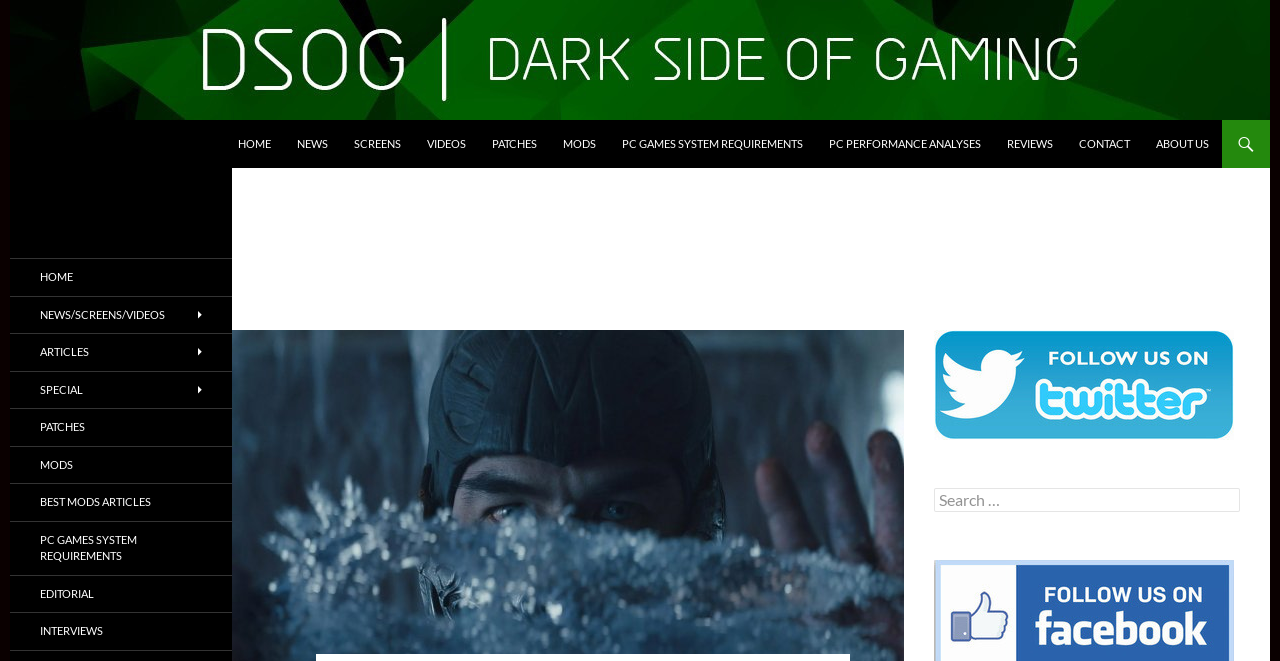Describe all the significant parts and information present on the webpage.

The webpage appears to be a news article or blog post about the Mortal Kombat 2021 live-action reboot movie. At the top, there is a logo of "DSOGaming" with a link to the website. Below the logo, there is a heading that reads "DSOGaming" and a link to the website again.

On the top navigation bar, there are several links to different sections of the website, including "HOME", "NEWS", "SCREENS", "VIDEOS", "PATCHES", "MODS", "PC GAMES SYSTEM REQUIREMENTS", "PC PERFORMANCE ANALYSES", "REVIEWS", "CONTACT", and "ABOUT US". These links are arranged horizontally across the top of the page.

Below the navigation bar, there is a large heading that reads "Here are the first images from the Mortal Kombat 2021 live-action reboot movie". This heading is followed by an iframe that contains an advertisement.

To the right of the advertisement, there is a search bar with a link to Twitter and a Facebook image. The search bar has a placeholder text that reads "Search for:".

On the left side of the page, there is a sidebar with several links to different categories, including "HOME", "NEWS/SCREENS/VIDEOS", "ARTICLES", "SPECIAL", "PATCHES", "MODS", "BEST MODS ARTICLES", "PC GAMES SYSTEM REQUIREMENTS", "EDITORIAL", and "INTERVIEWS". These links are arranged vertically down the left side of the page.

The main content of the page appears to be the news article or blog post about the Mortal Kombat 2021 live-action reboot movie, but the exact content is not specified in the accessibility tree.